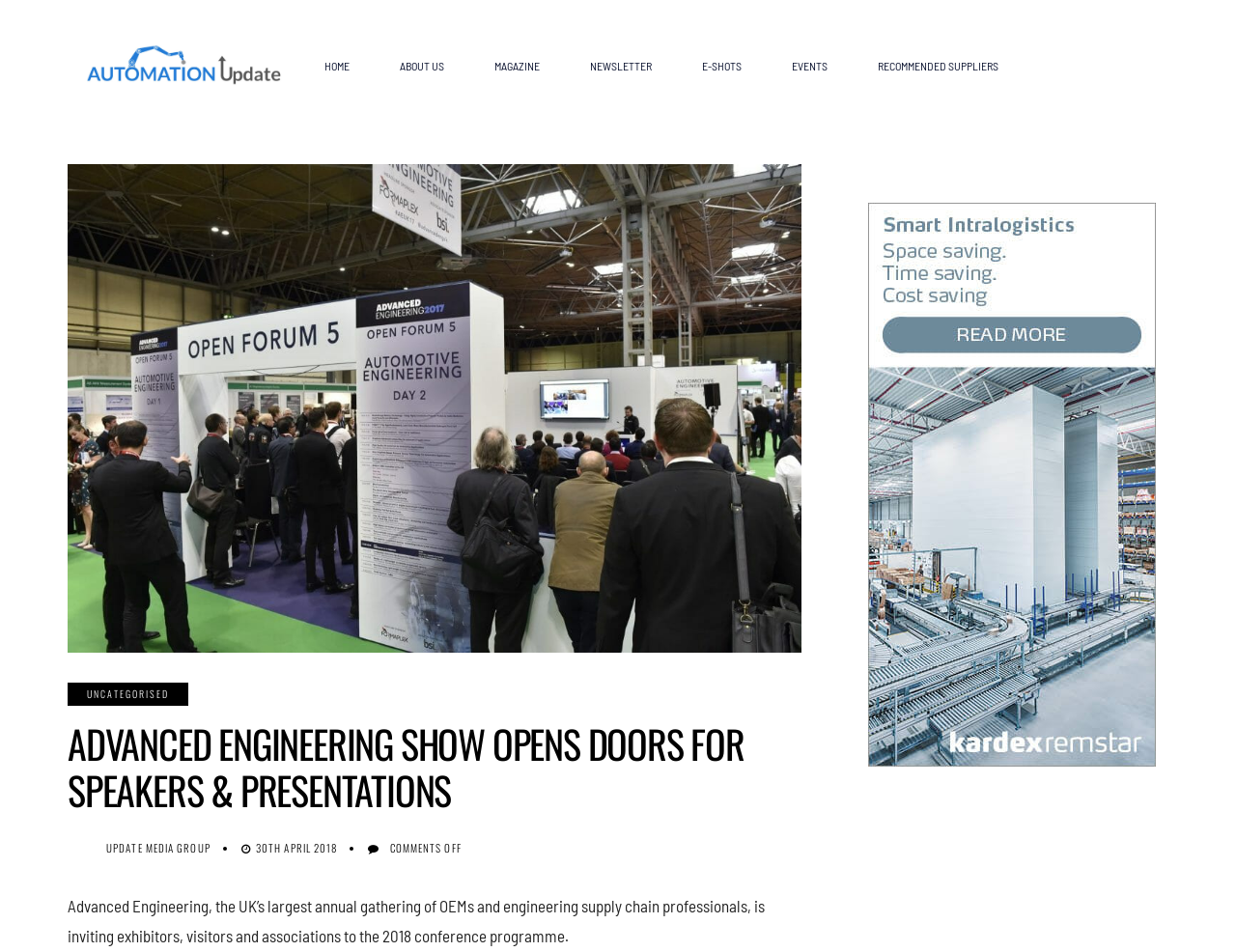Determine the bounding box coordinates of the clickable region to execute the instruction: "click on update media group". The coordinates should be four float numbers between 0 and 1, denoted as [left, top, right, bottom].

[0.086, 0.883, 0.17, 0.899]